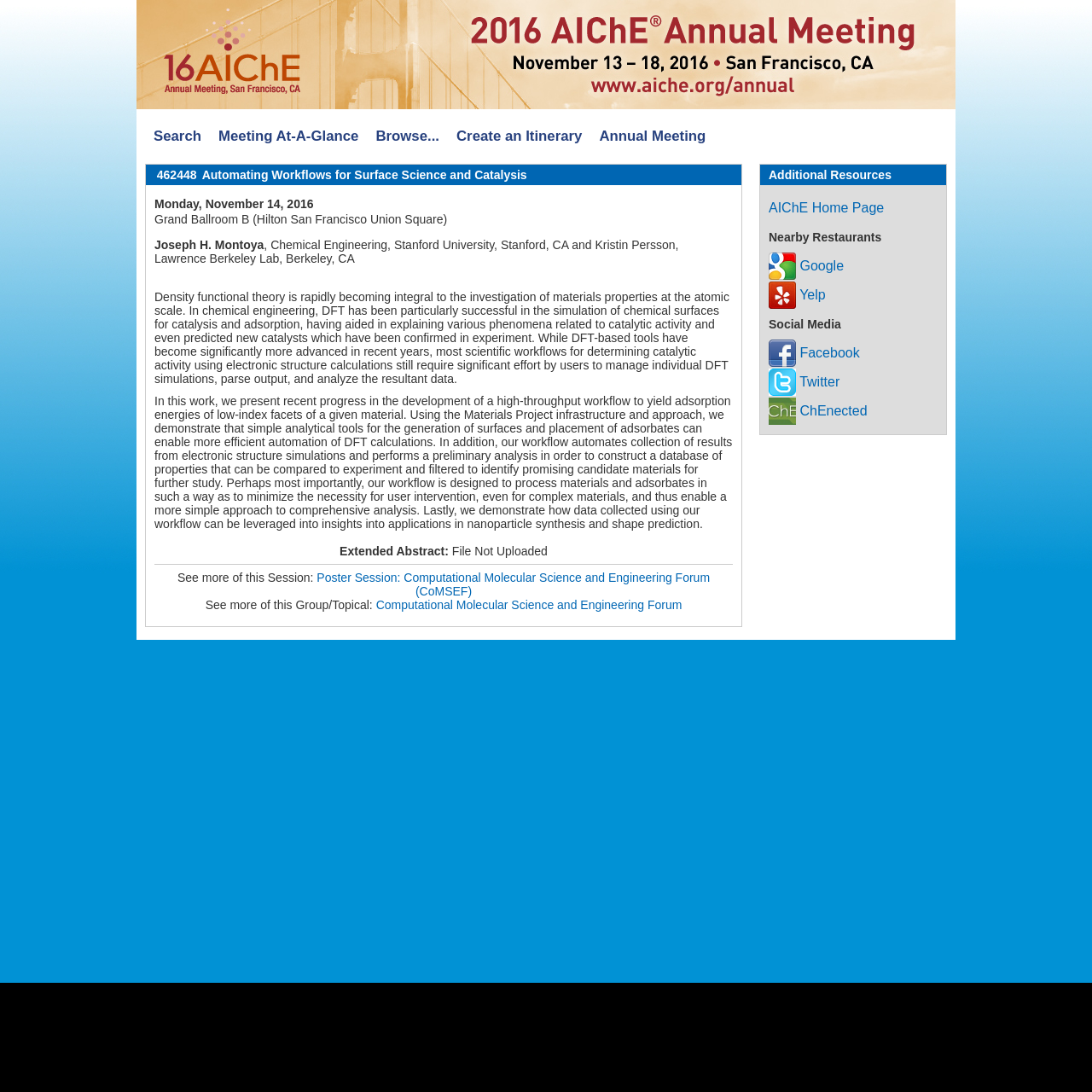Please identify the coordinates of the bounding box that should be clicked to fulfill this instruction: "Visit the AIChE home page".

[0.704, 0.183, 0.81, 0.196]